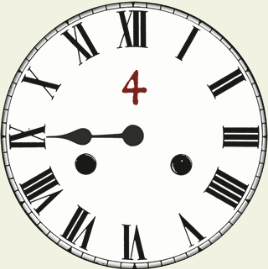Where is the hour hand pointing?
Please use the image to provide a one-word or short phrase answer.

just past the 4